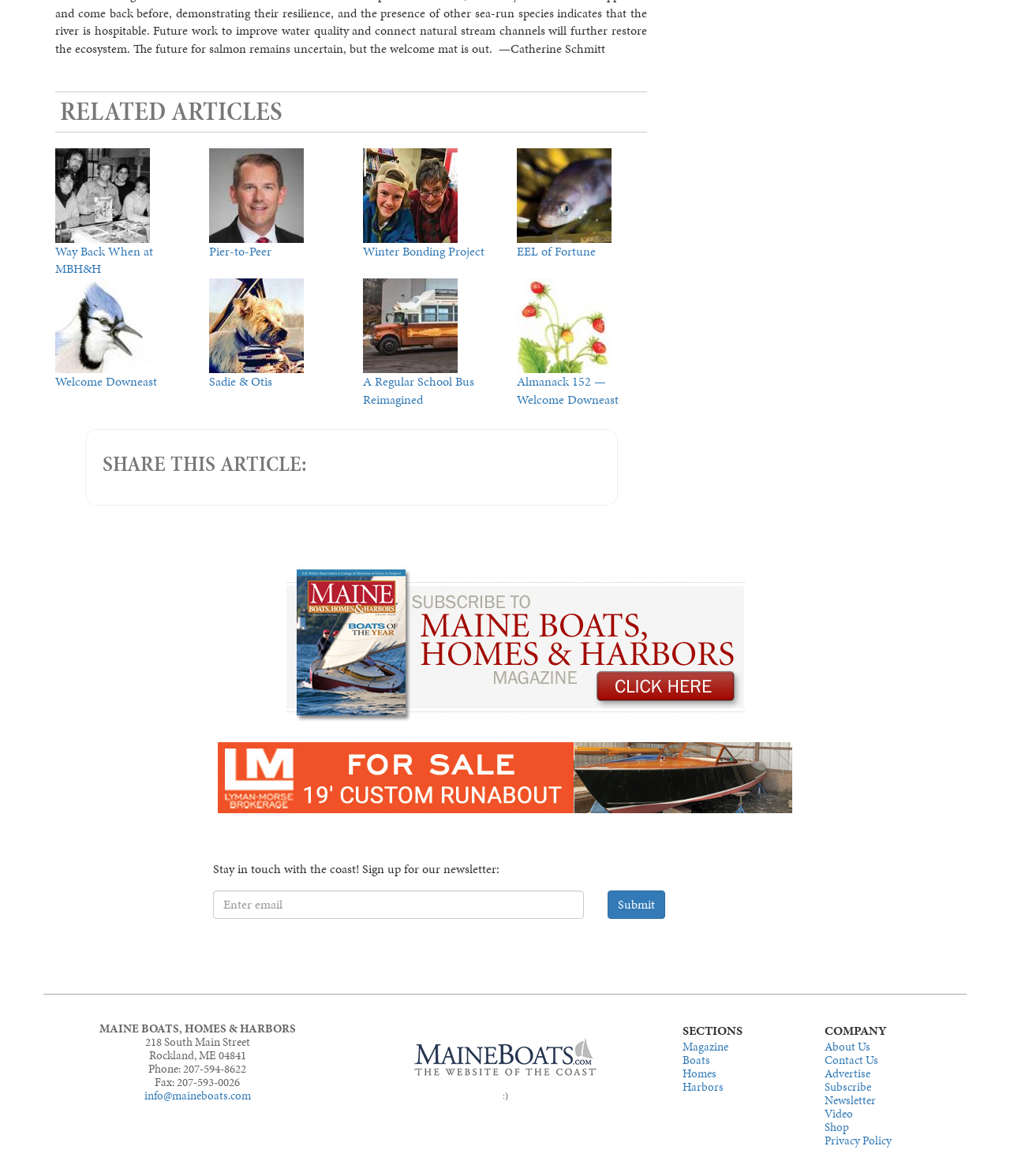Respond to the following query with just one word or a short phrase: 
How many links are listed under 'COMPANY'?

6